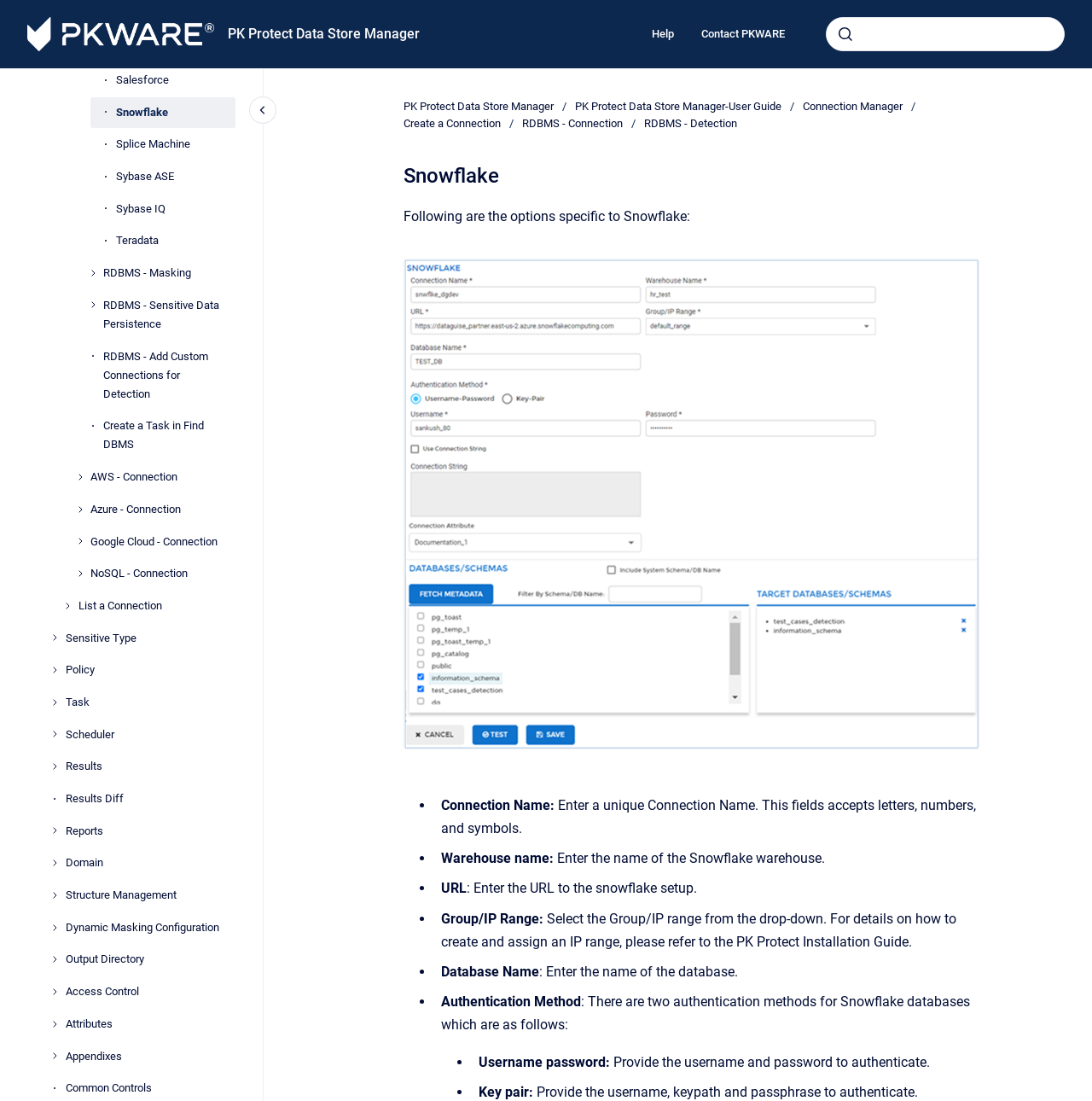Determine the bounding box coordinates for the area you should click to complete the following instruction: "View related posts".

None